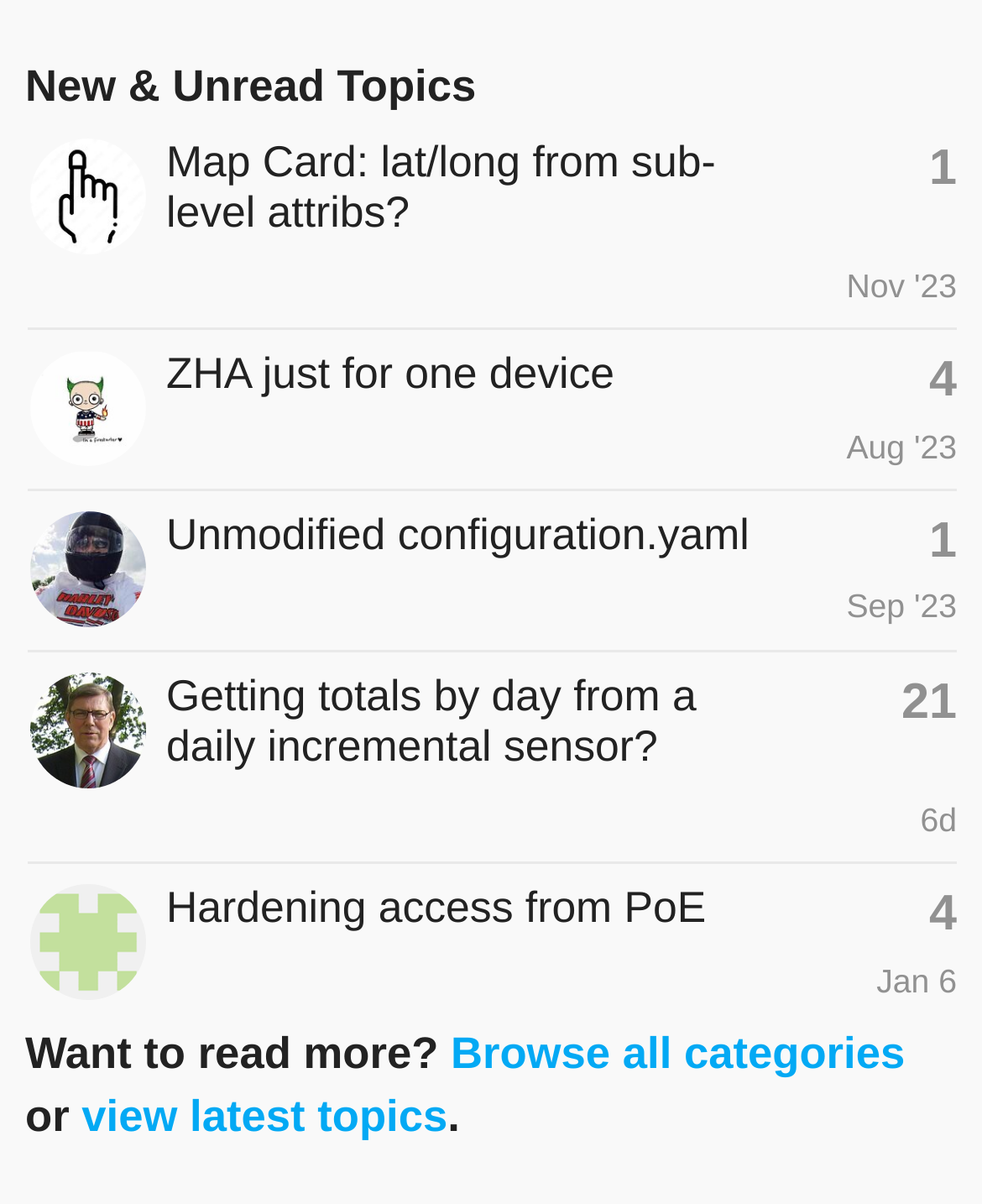Respond with a single word or phrase for the following question: 
What is the username of the latest poster in the second topic?

2badmice